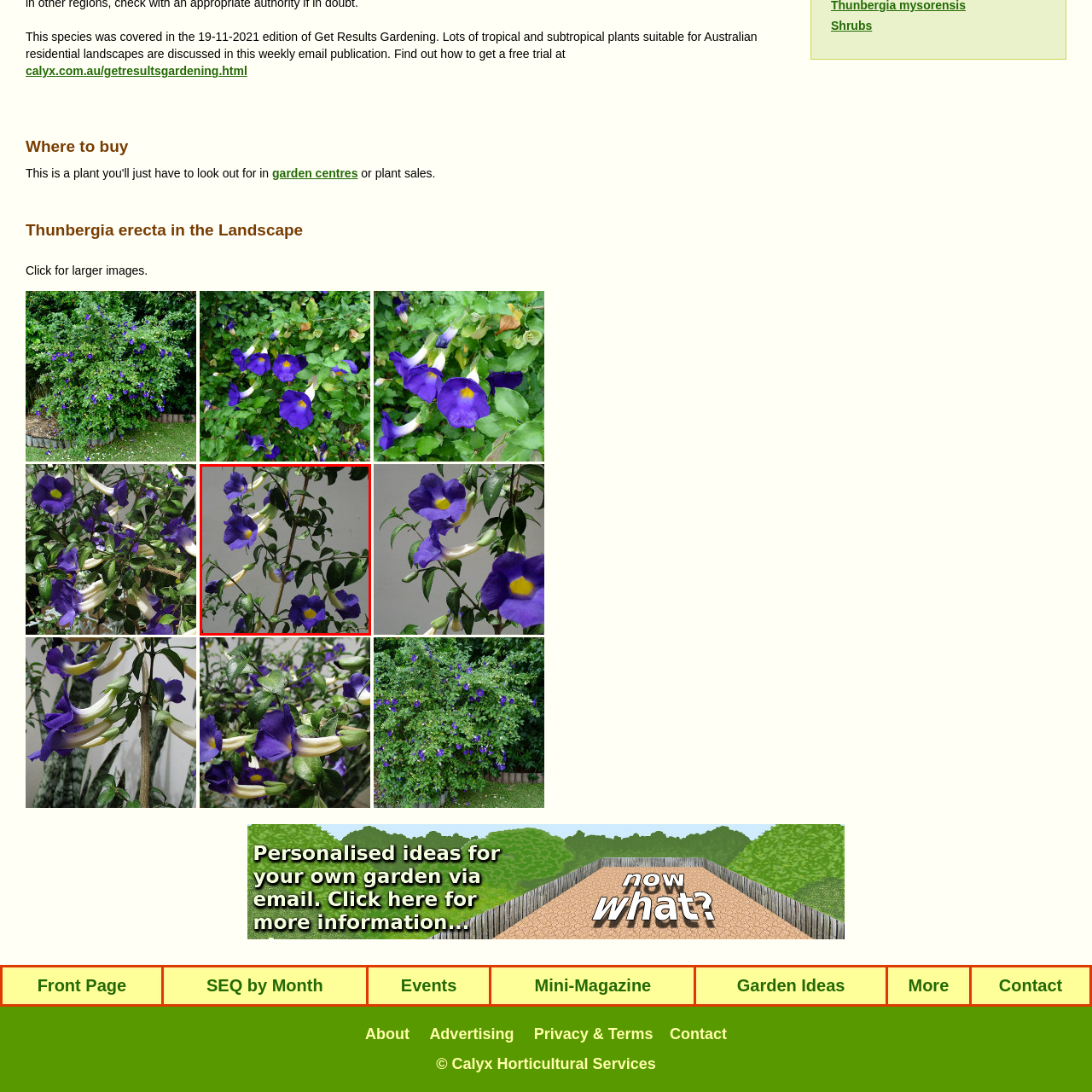Check the image marked by the red frame and reply to the question using one word or phrase:
What is the purpose of the plant in Australian residential landscapes?

Decorative purposes